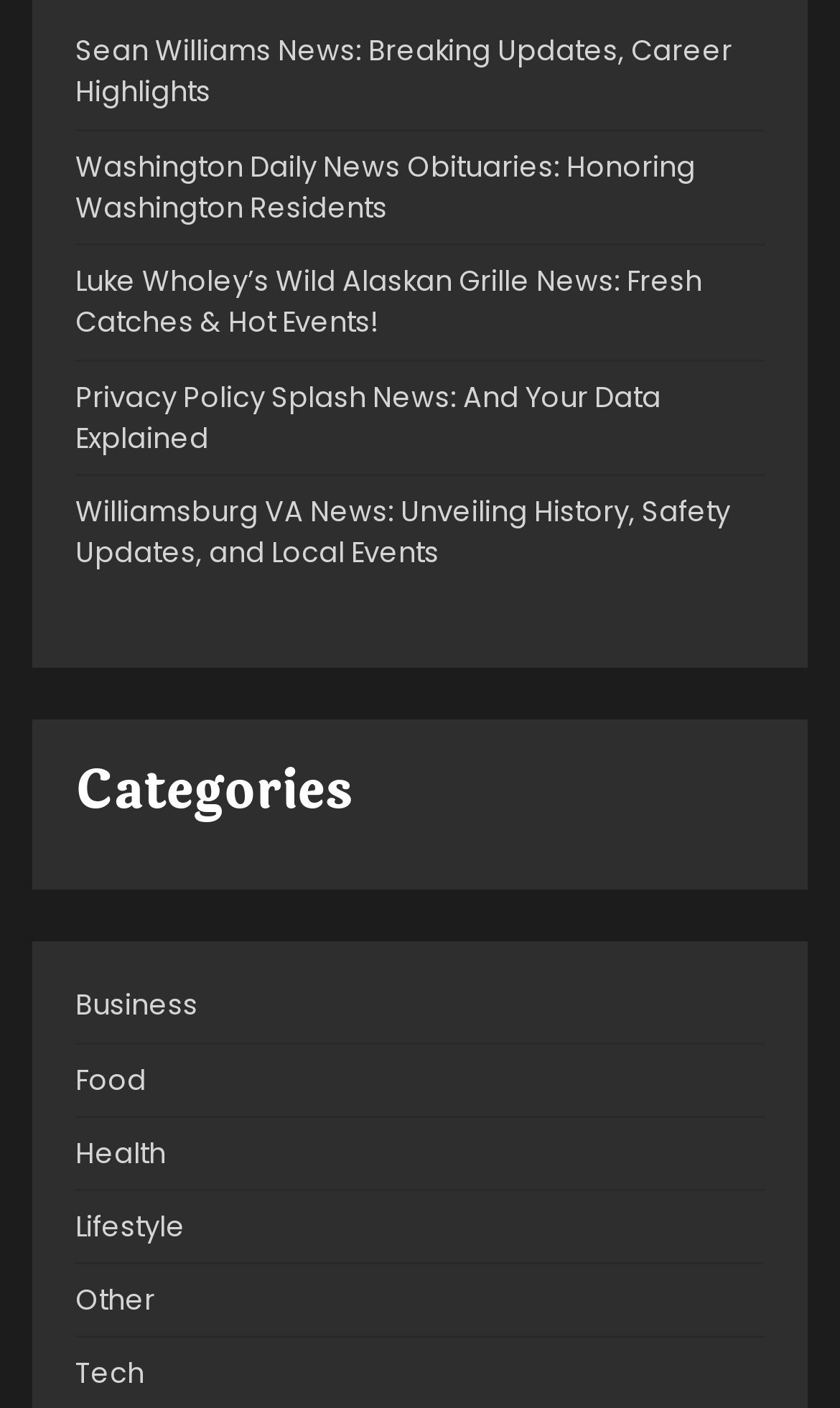Please identify the bounding box coordinates of the region to click in order to complete the given instruction: "Browse Business news". The coordinates should be four float numbers between 0 and 1, i.e., [left, top, right, bottom].

[0.09, 0.701, 0.236, 0.727]